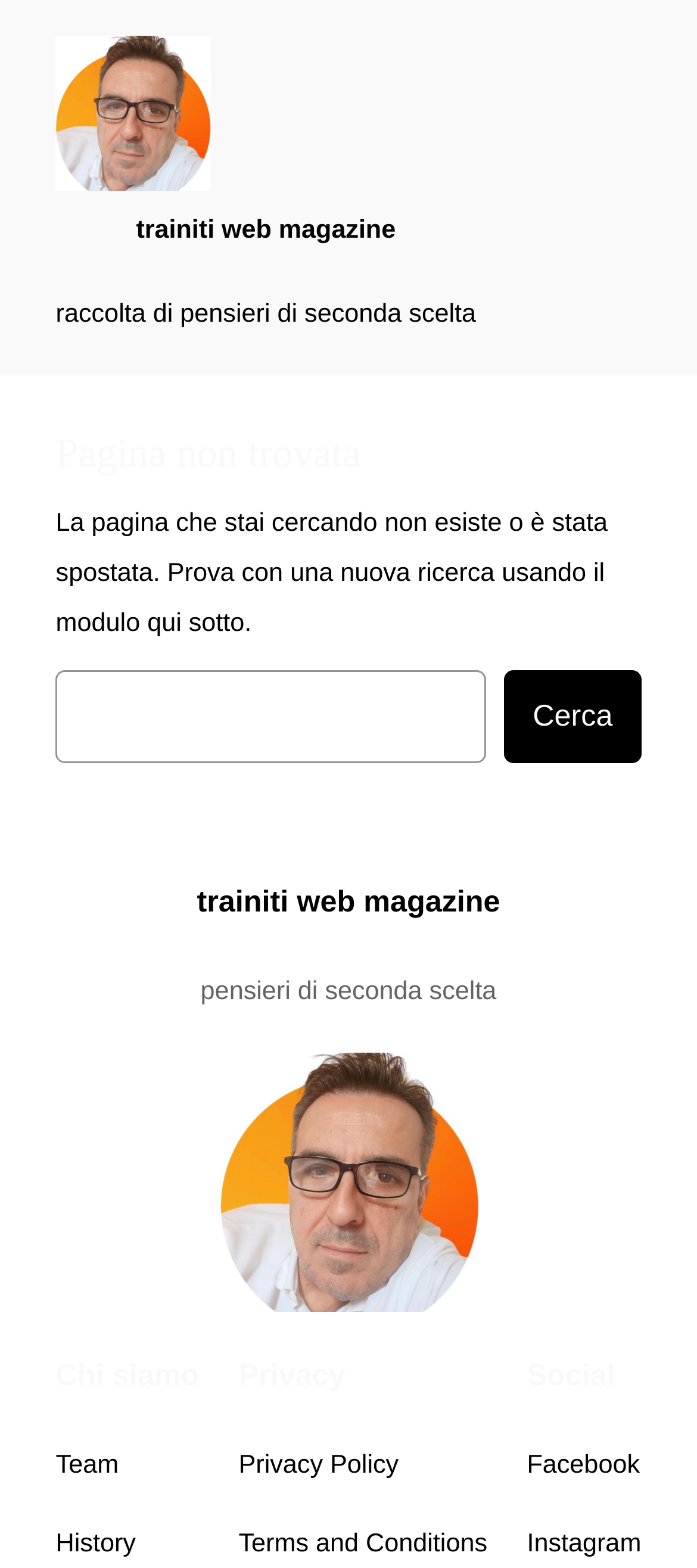Given the element description Facebook, specify the bounding box coordinates of the corresponding UI element in the format (top-left x, top-left y, bottom-right x, bottom-right y). All values must be between 0 and 1.

[0.756, 0.918, 0.918, 0.95]